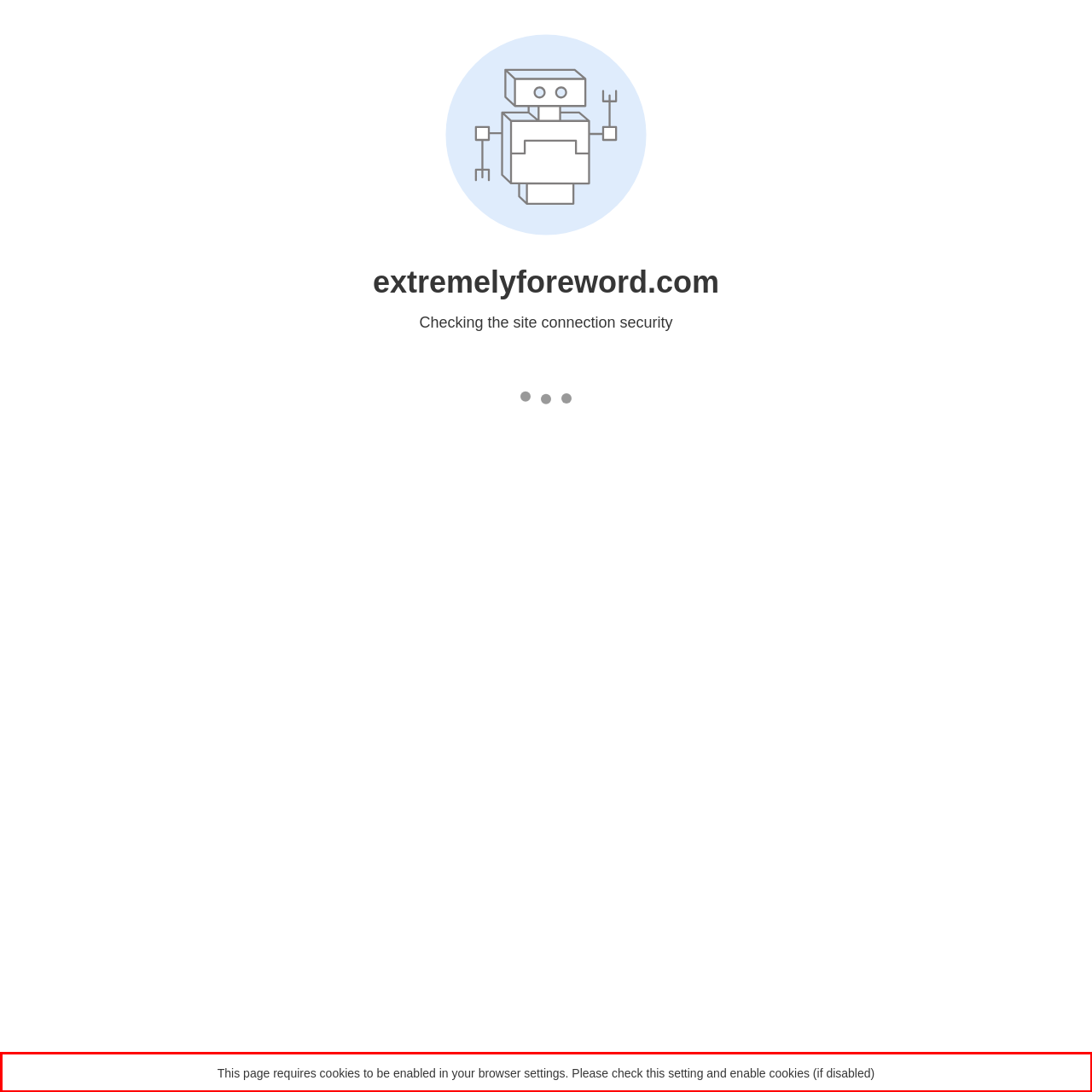Using the provided webpage screenshot, recognize the text content in the area marked by the red bounding box.

This page requires cookies to be enabled in your browser settings. Please check this setting and enable cookies (if disabled)